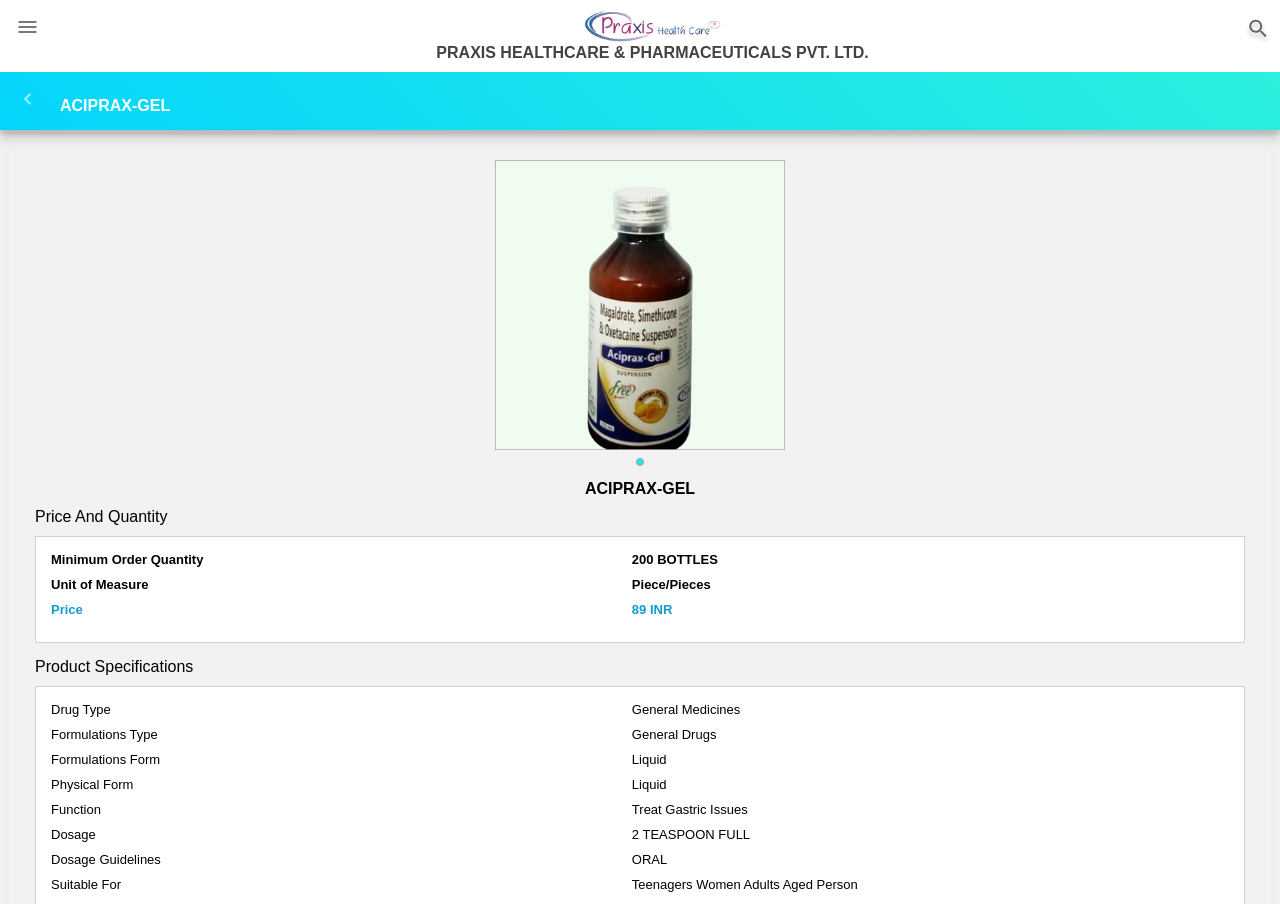What is the suitable age group for ACIPRAX-GEL?
Give a single word or phrase answer based on the content of the image.

Teenagers Women Adults Aged Person